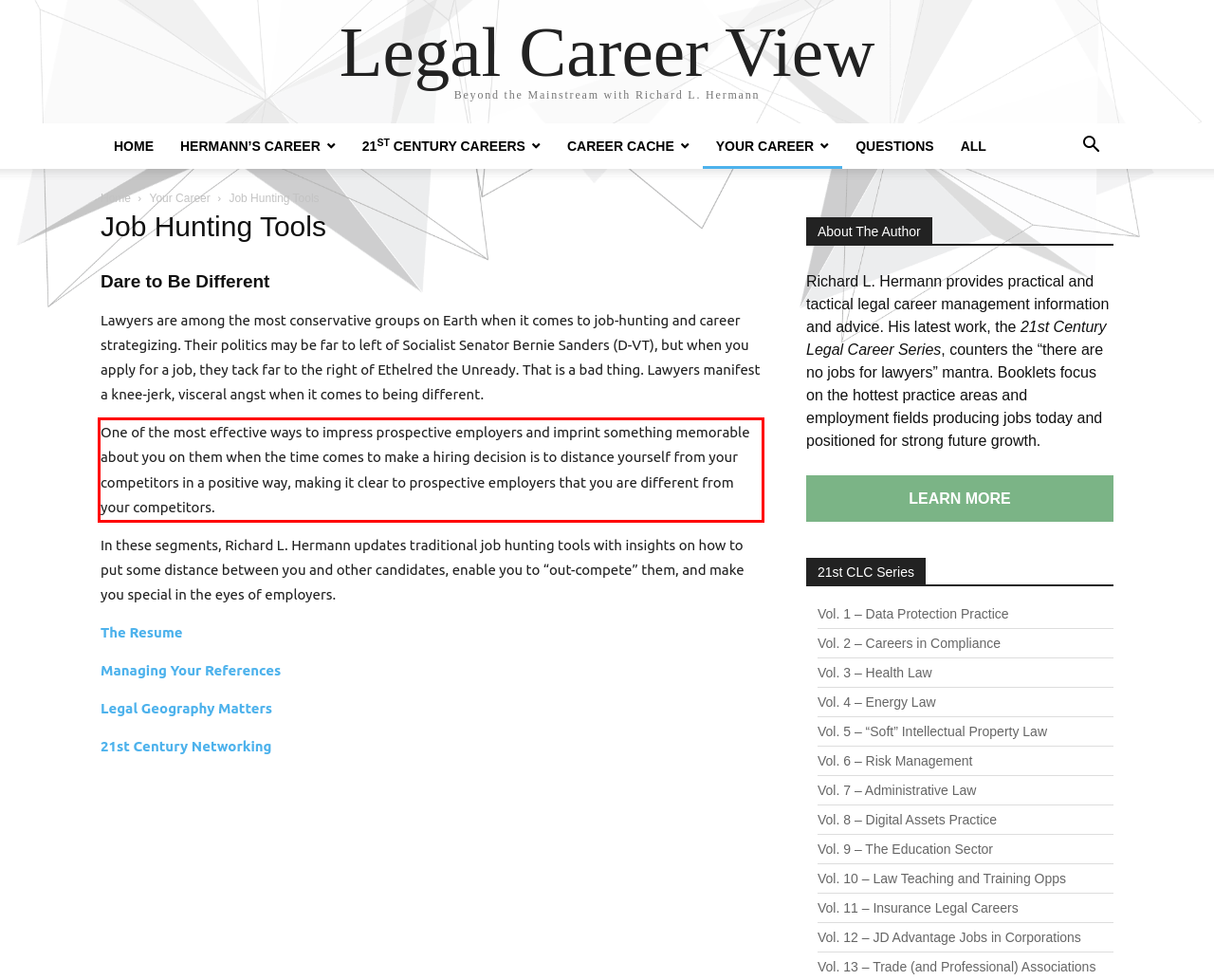Please identify and extract the text content from the UI element encased in a red bounding box on the provided webpage screenshot.

One of the most effective ways to impress prospective employers and imprint something memorable about you on them when the time comes to make a hiring decision is to distance yourself from your competitors in a positive way, making it clear to prospective employers that you are different from your competitors.